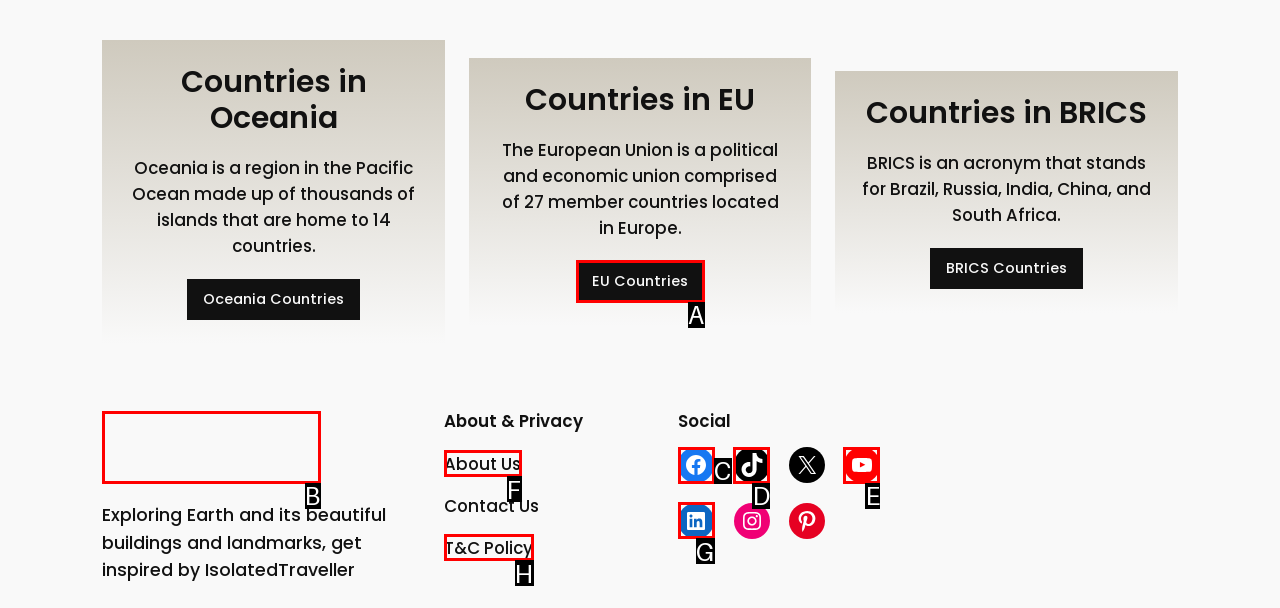Choose the HTML element that corresponds to the description: TikTok
Provide the answer by selecting the letter from the given choices.

D